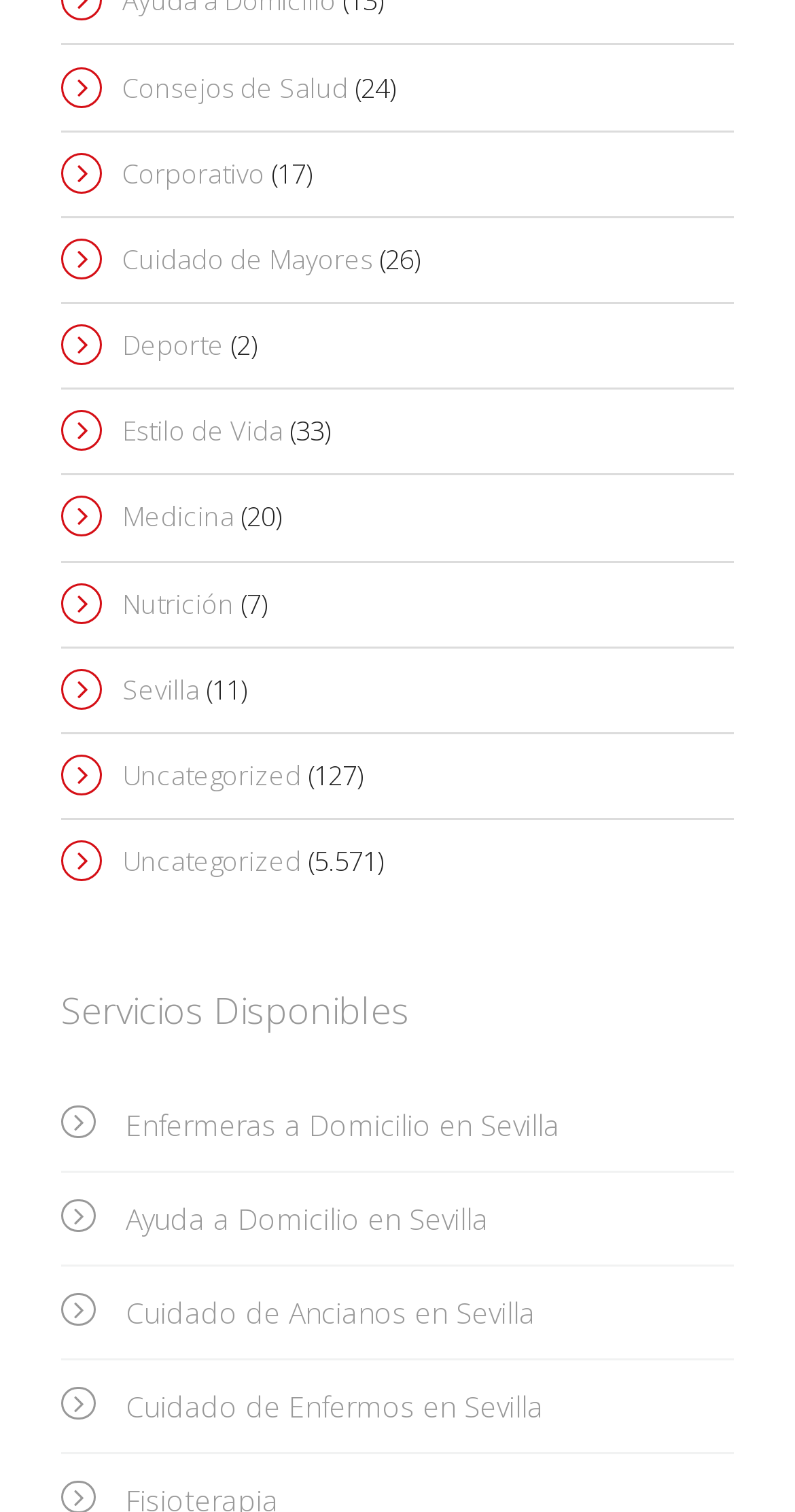Select the bounding box coordinates of the element I need to click to carry out the following instruction: "Explore Cuidado de Mayores".

[0.077, 0.156, 0.469, 0.187]